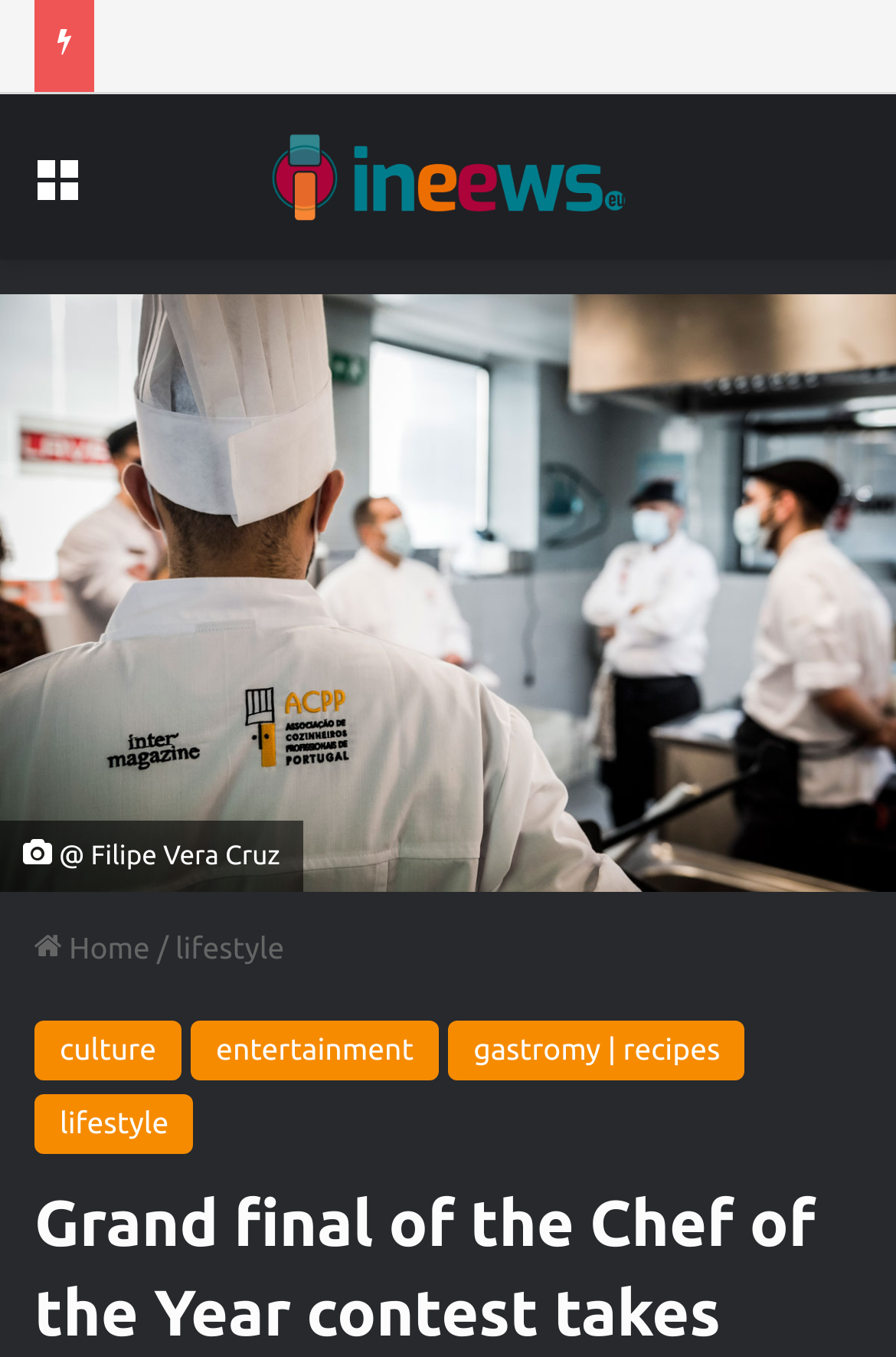Find and provide the bounding box coordinates for the UI element described here: "gastromy | recipes". The coordinates should be given as four float numbers between 0 and 1: [left, top, right, bottom].

[0.5, 0.752, 0.832, 0.796]